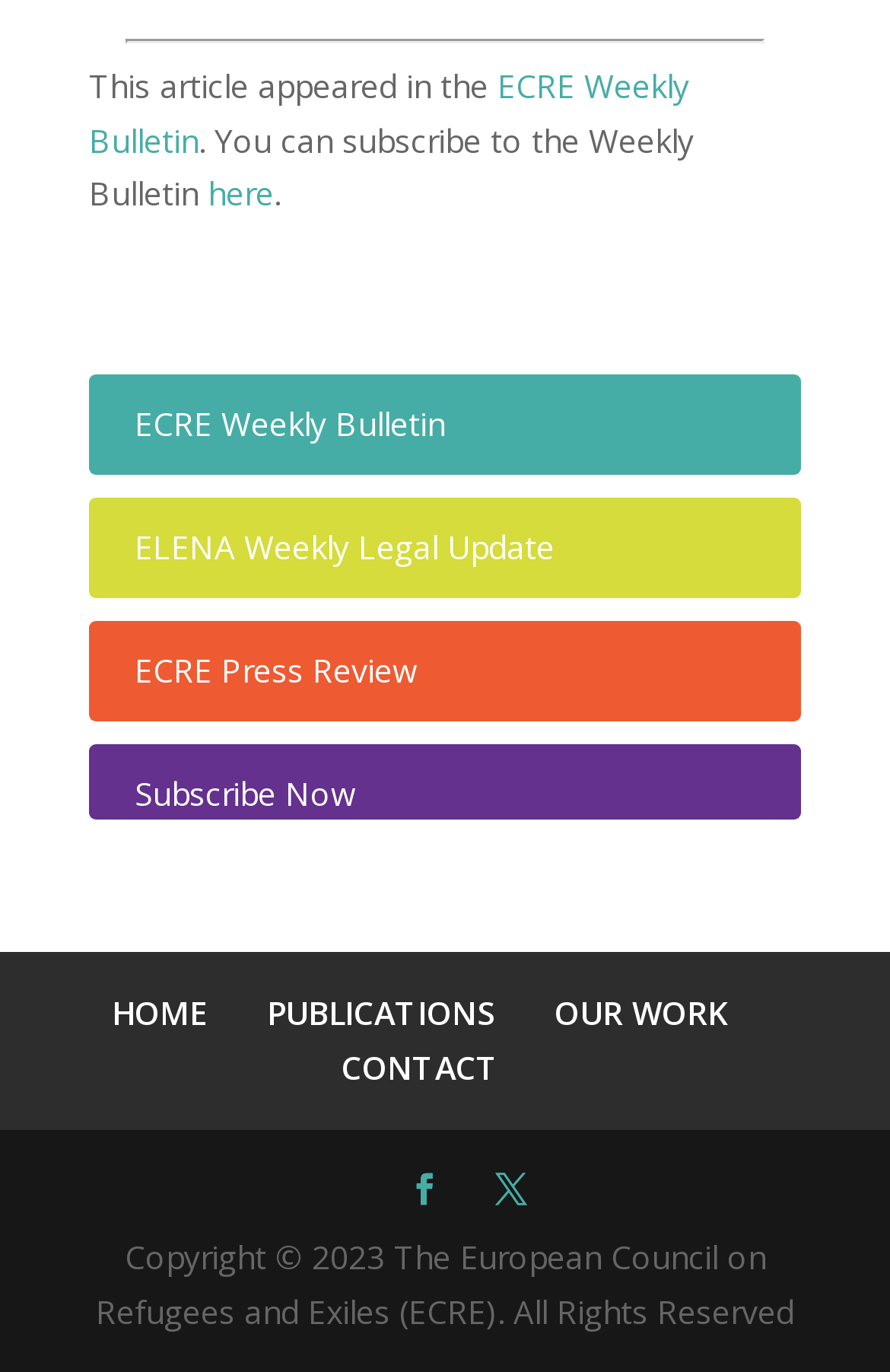Please find the bounding box coordinates of the section that needs to be clicked to achieve this instruction: "Check the CONTACT page".

[0.383, 0.762, 0.56, 0.794]